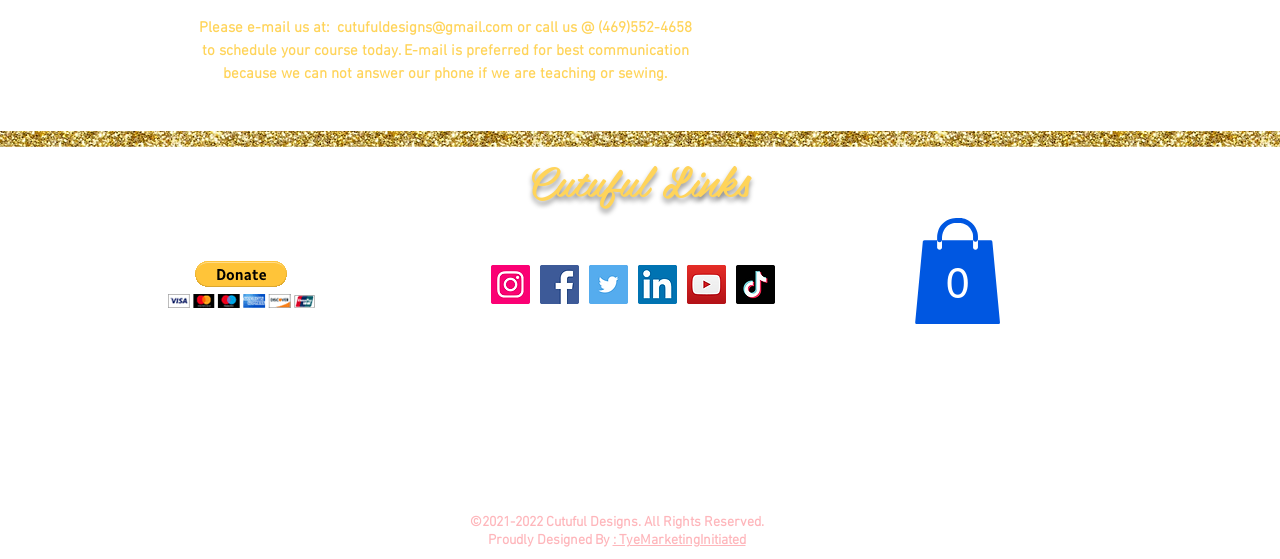Use a single word or phrase to answer the question: 
What is the purpose of the button with the text 'Donate via PayPal'?

To donate via PayPal